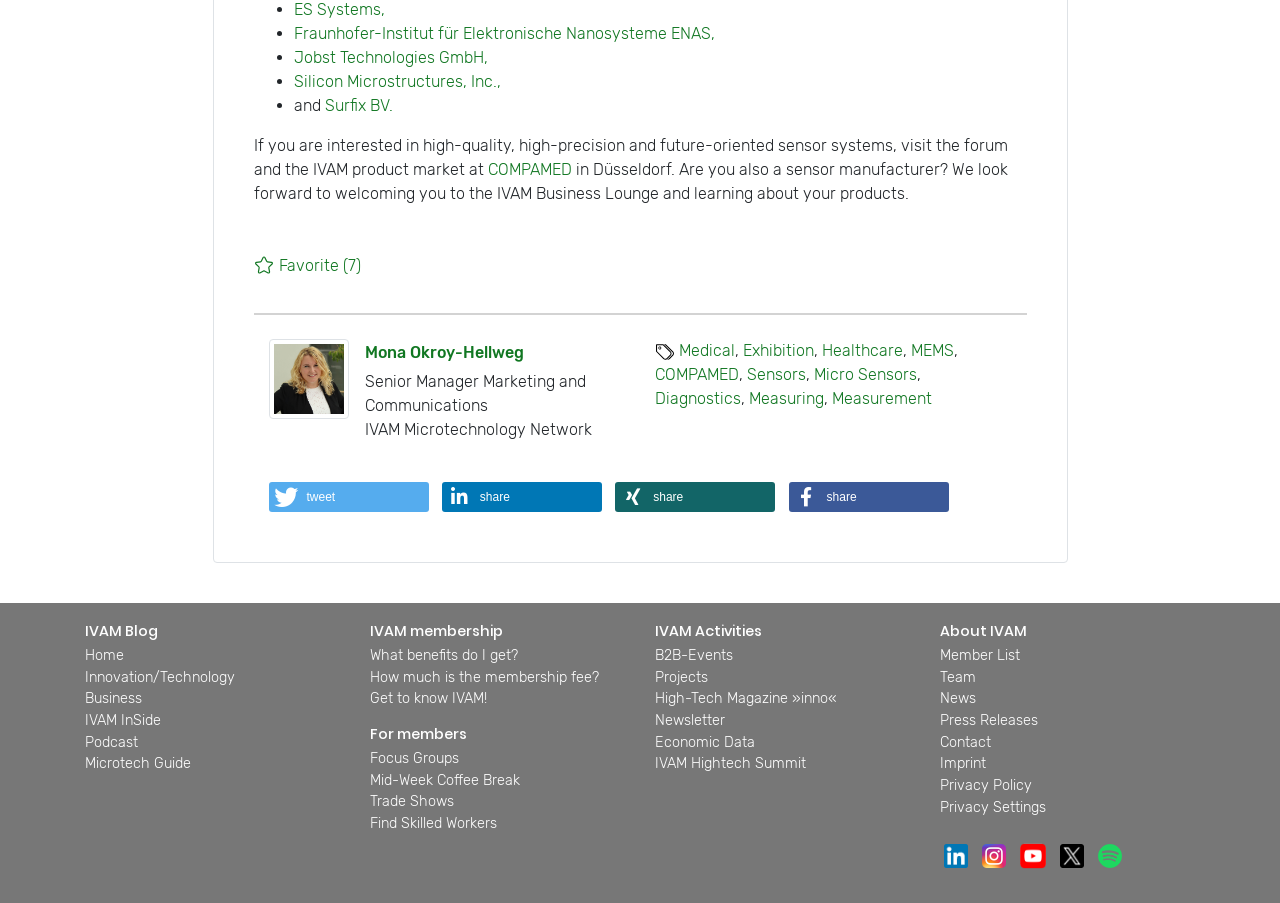Please identify the bounding box coordinates of the area I need to click to accomplish the following instruction: "Read the IVAM Blog".

[0.066, 0.69, 0.266, 0.709]